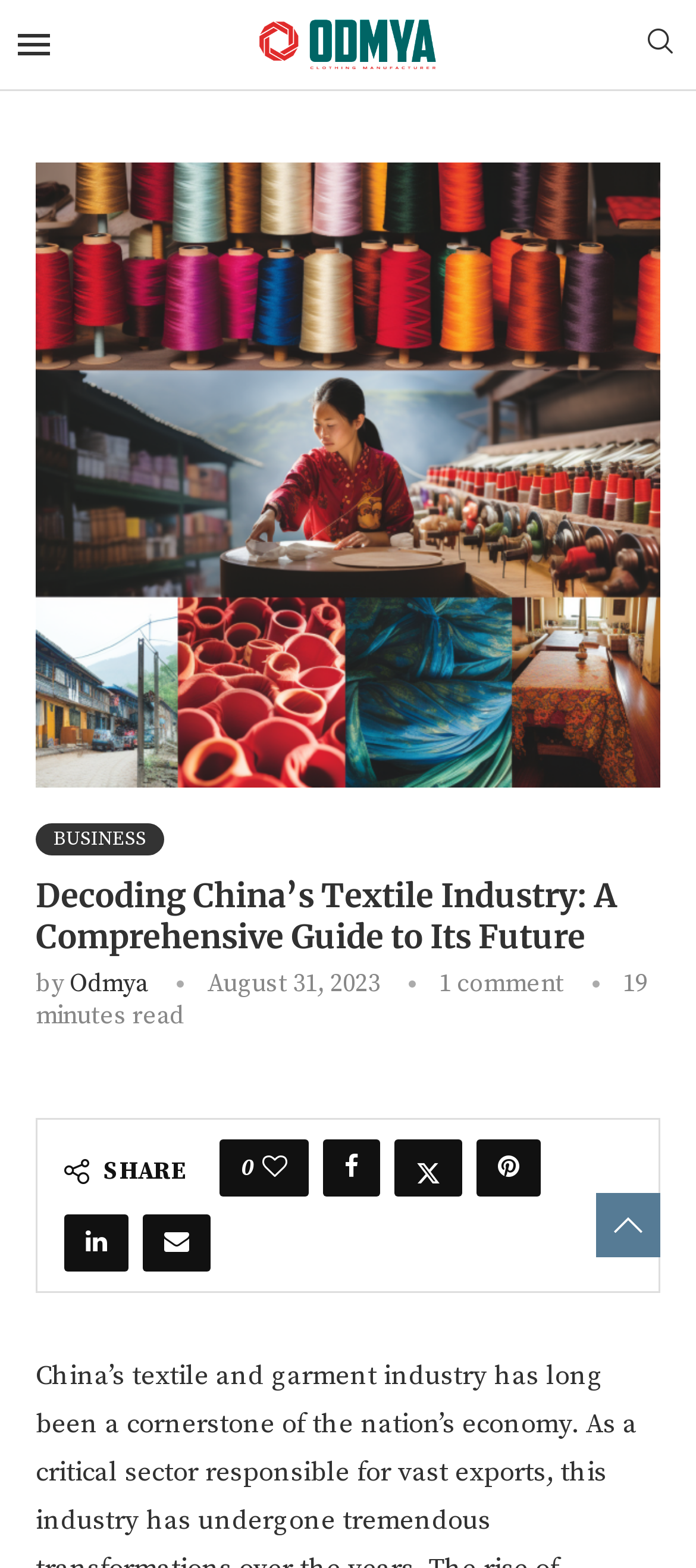Can you find the bounding box coordinates for the element that needs to be clicked to execute this instruction: "Open the menu"? The coordinates should be given as four float numbers between 0 and 1, i.e., [left, top, right, bottom].

[0.026, 0.018, 0.072, 0.039]